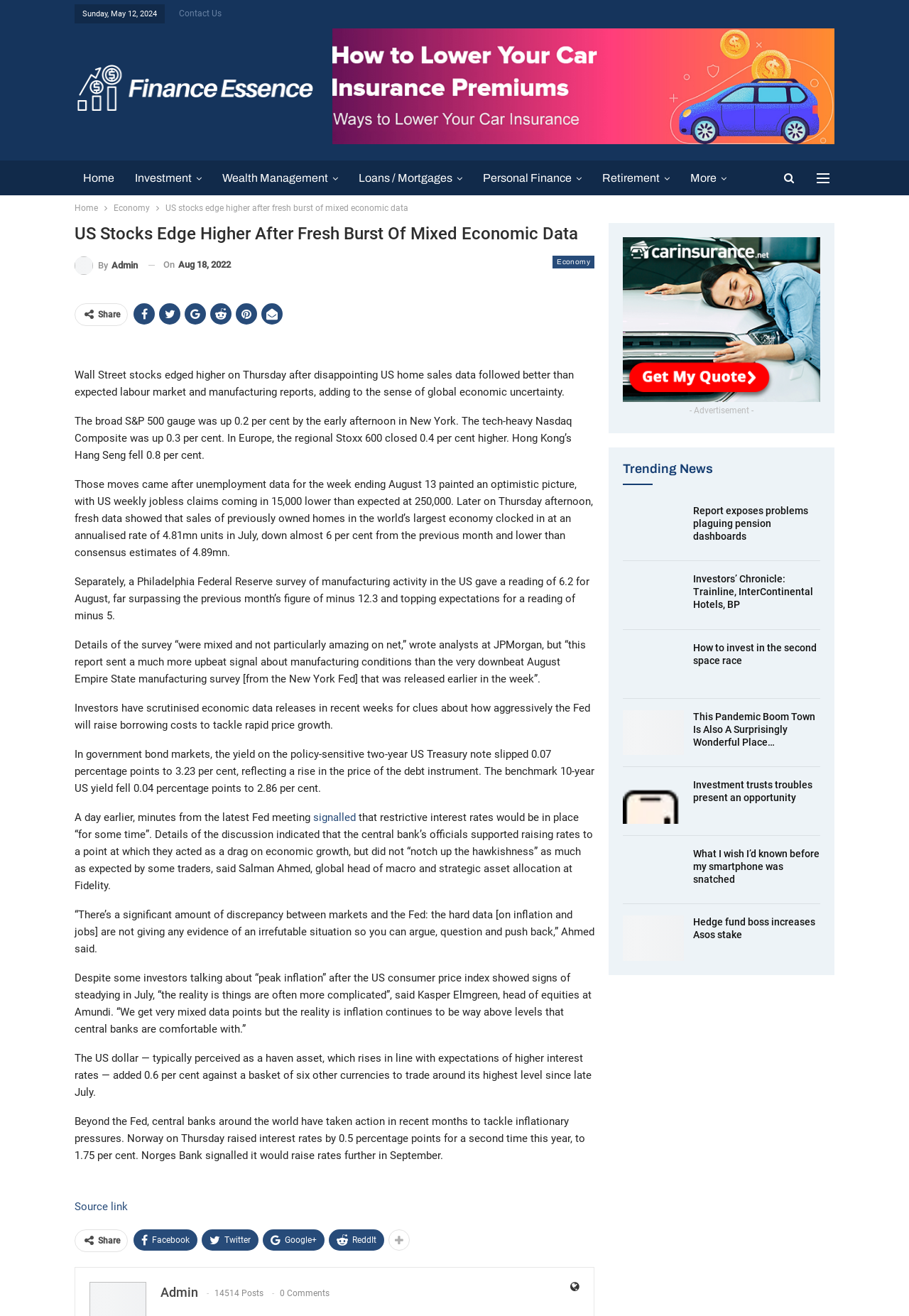What is the date of the article?
Please answer the question with as much detail and depth as you can.

I found the date of the article by looking at the time element inside the article section, which contains the text 'On Aug 18, 2022'.